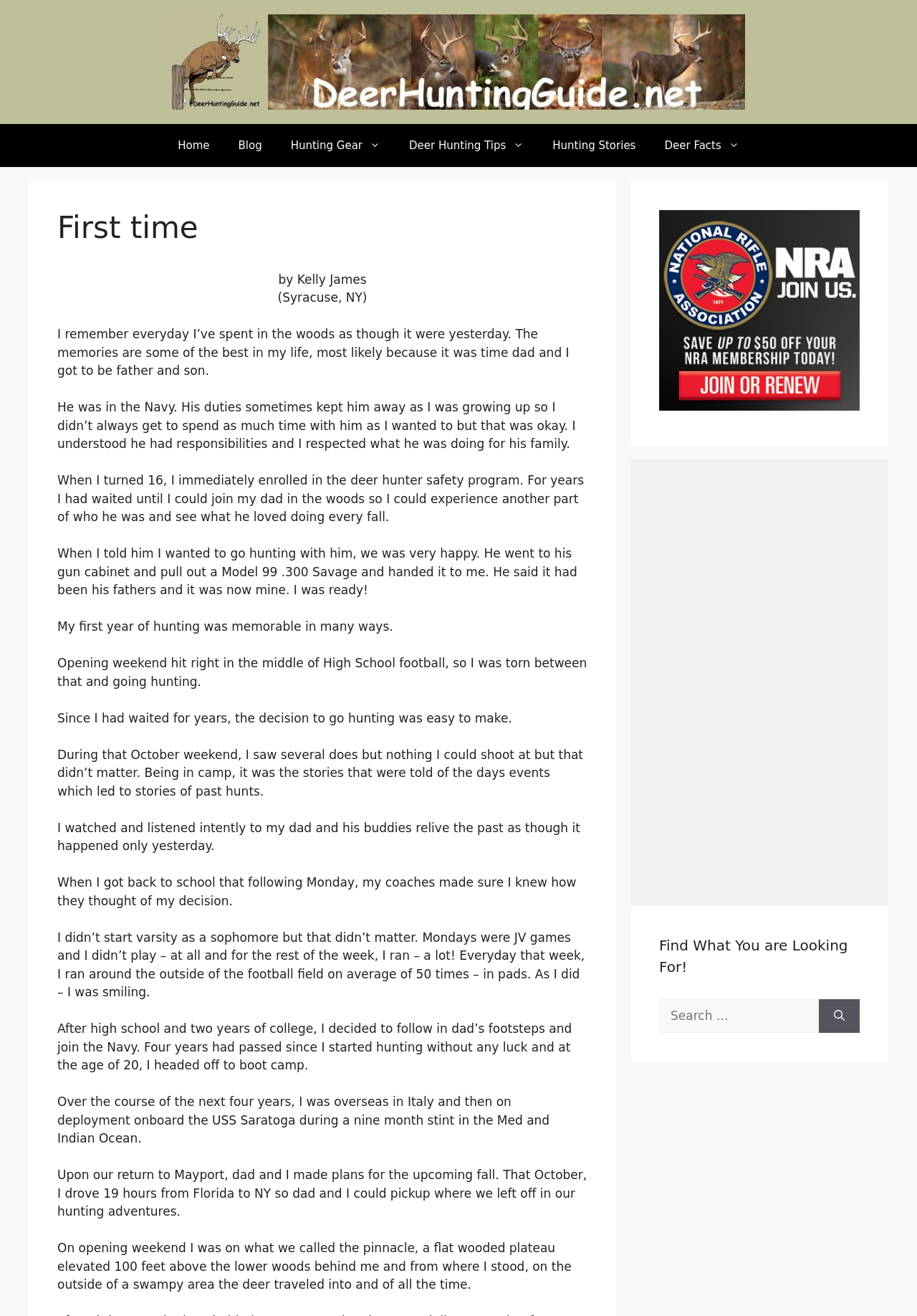Can you determine the bounding box coordinates of the area that needs to be clicked to fulfill the following instruction: "Click on 'Search'"?

[0.893, 0.759, 0.938, 0.785]